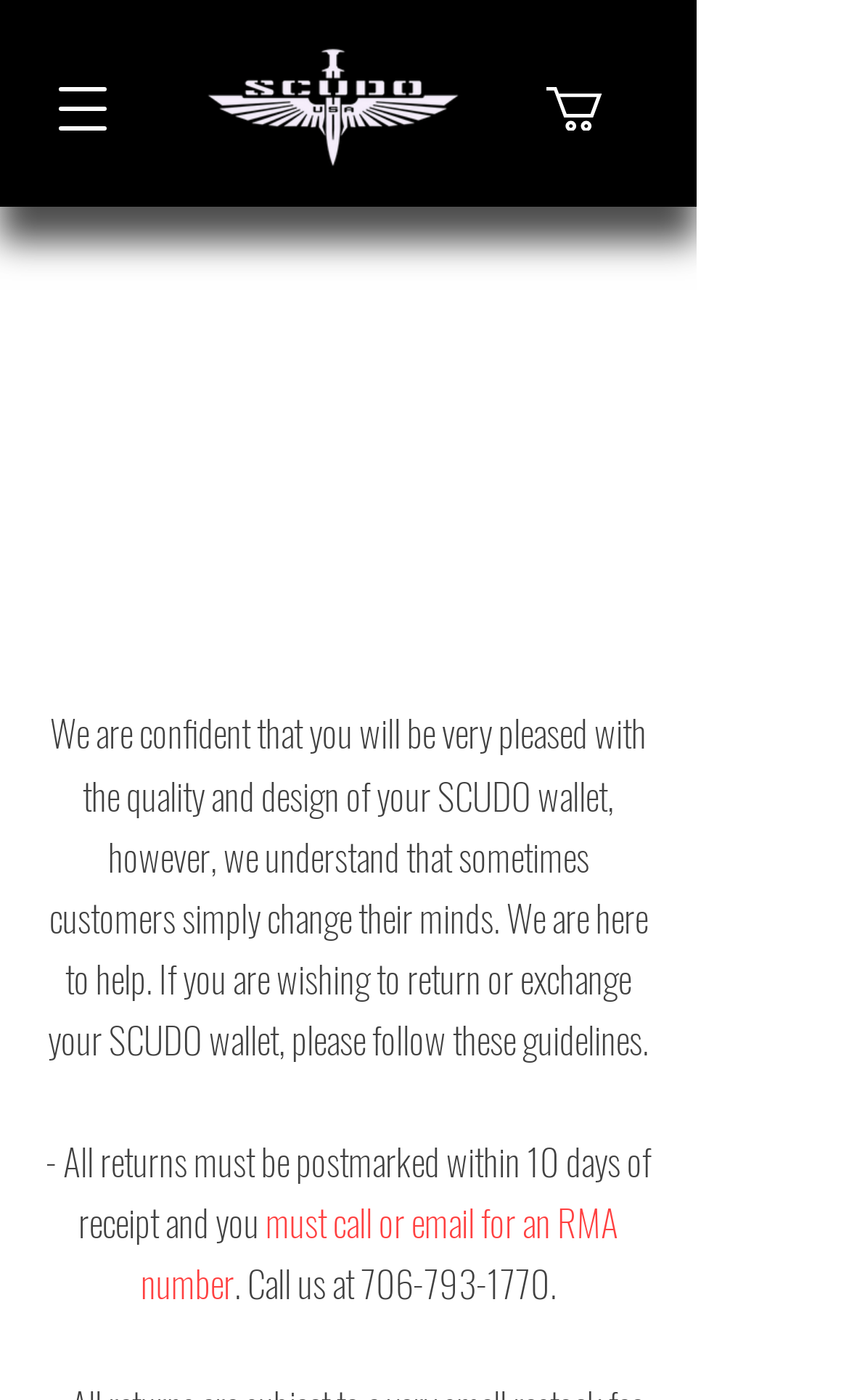What is the purpose of this webpage?
Please look at the screenshot and answer using one word or phrase.

Return and exchange policy